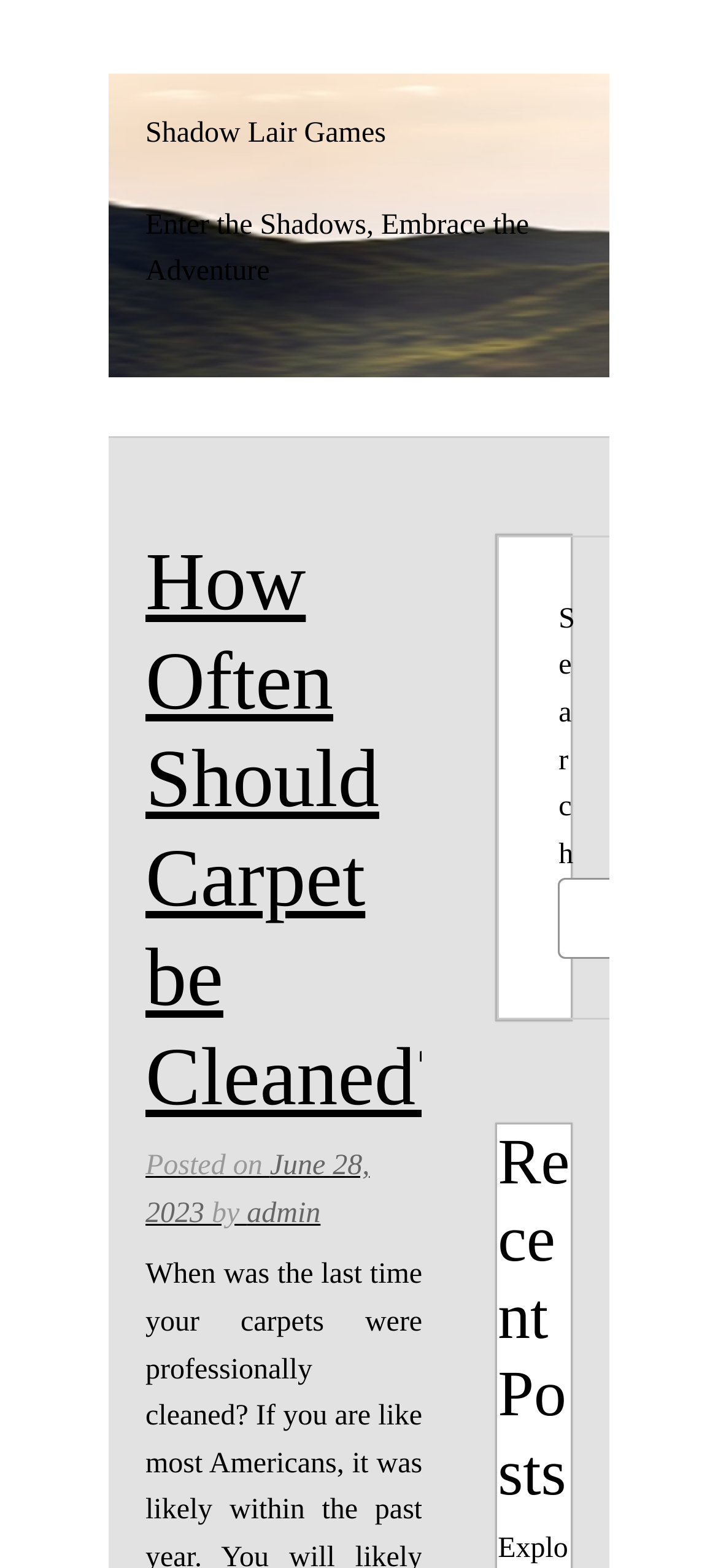Provide a one-word or short-phrase response to the question:
What is the category of the recent posts section?

Recent Posts